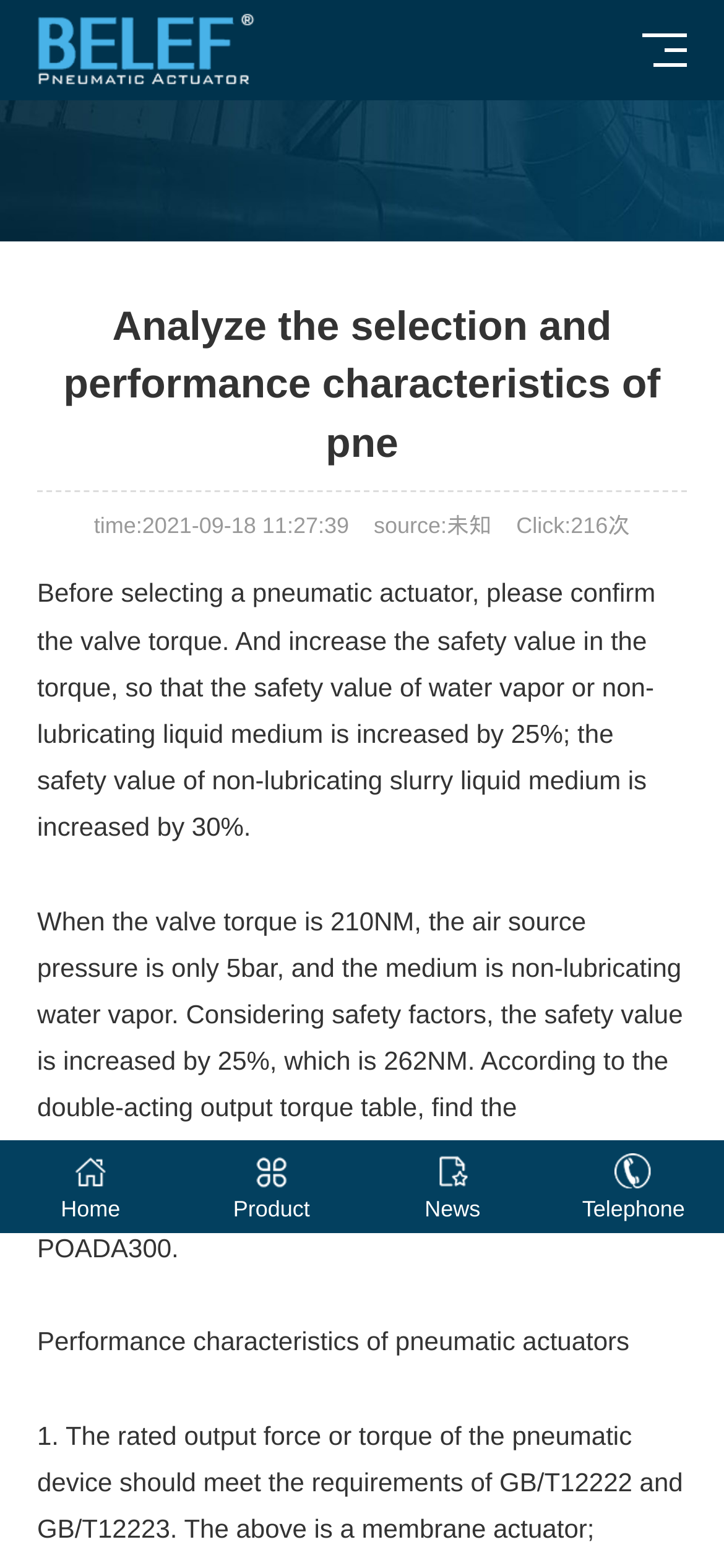Please specify the bounding box coordinates in the format (top-left x, top-left y, bottom-right x, bottom-right y), with all values as floating point numbers between 0 and 1. Identify the bounding box of the UI element described by: Telephone

[0.75, 0.727, 1.0, 0.786]